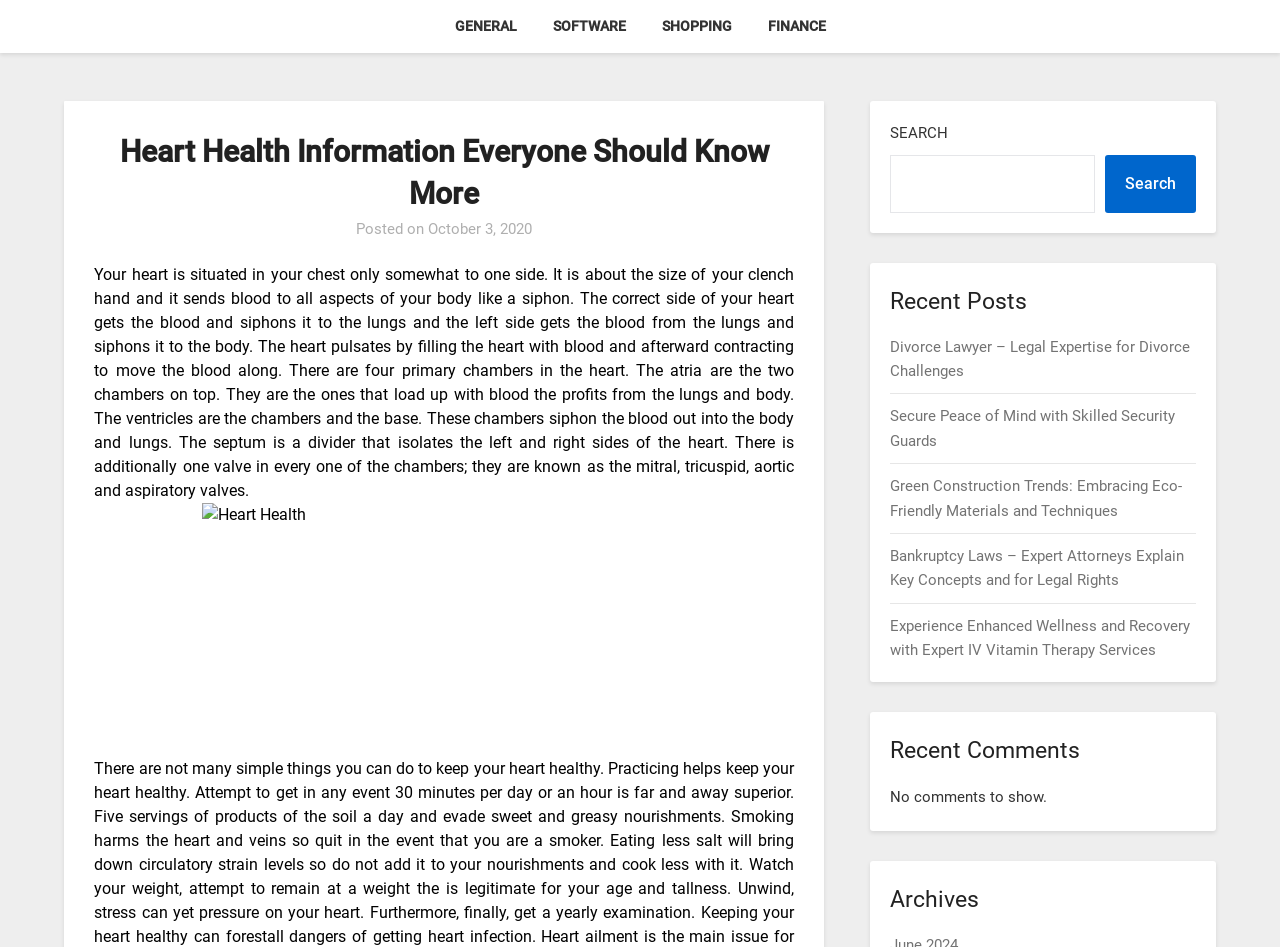Can you find the bounding box coordinates for the element to click on to achieve the instruction: "Read the post about Heart Health Information"?

[0.074, 0.138, 0.62, 0.277]